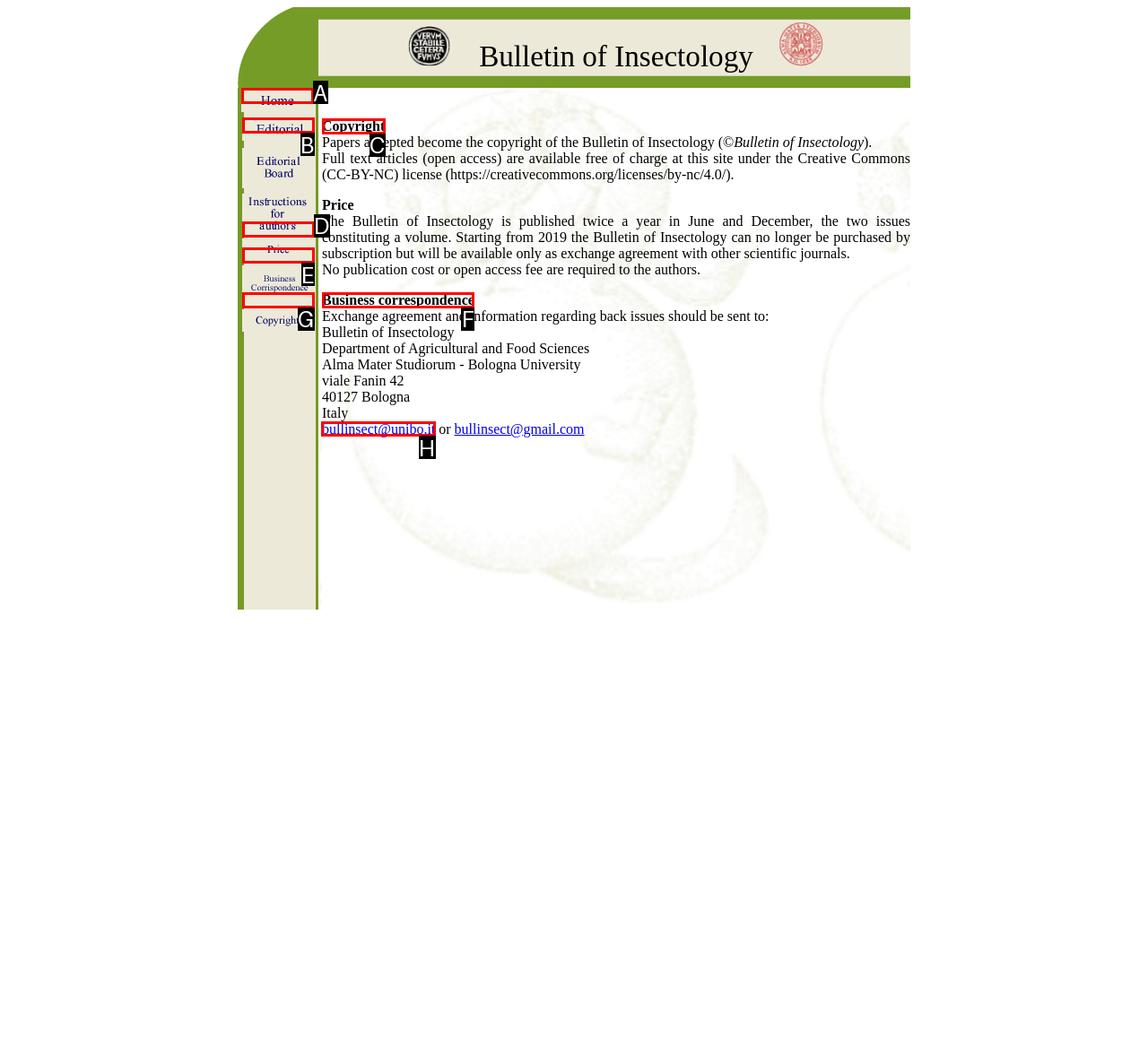Select the letter of the element you need to click to complete this task: Start my claim online
Answer using the letter from the specified choices.

None